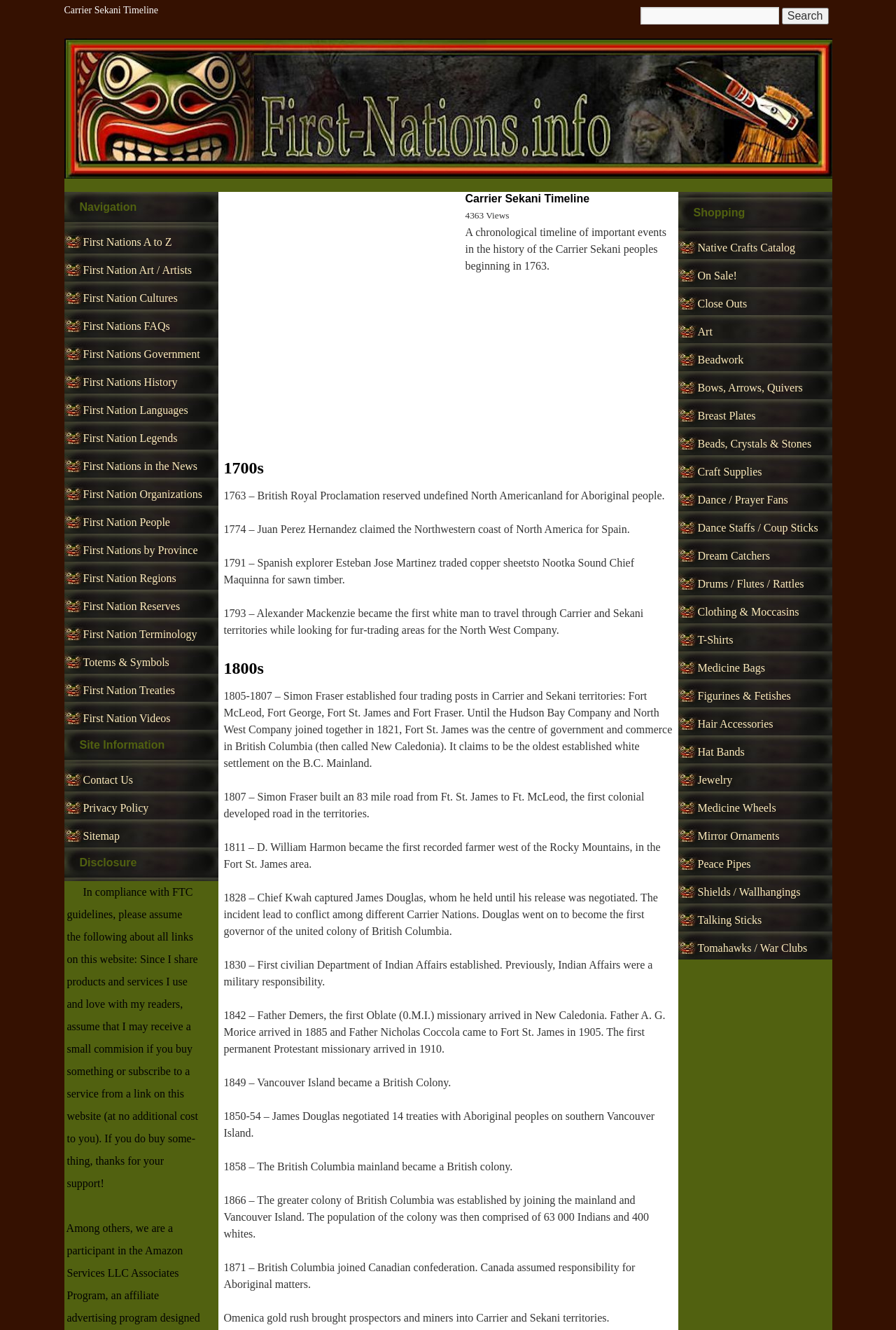Using floating point numbers between 0 and 1, provide the bounding box coordinates in the format (top-left x, top-left y, bottom-right x, bottom-right y). Locate the UI element described here: First Nations A to Z

[0.093, 0.178, 0.192, 0.187]